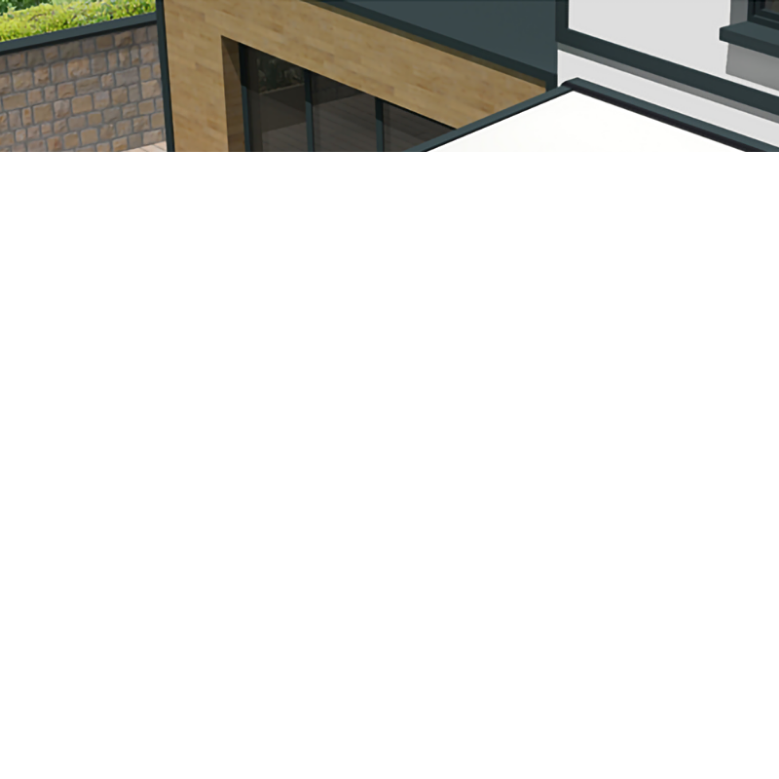What type of wall is surrounding the outdoor area?
Give a thorough and detailed response to the question.

The caption specifically mentions that the surrounding elements, including a brick wall, enhance the inviting atmosphere of the outdoor space. This suggests that the wall is a brick wall, which adds a natural and rustic touch to the modern architectural design.